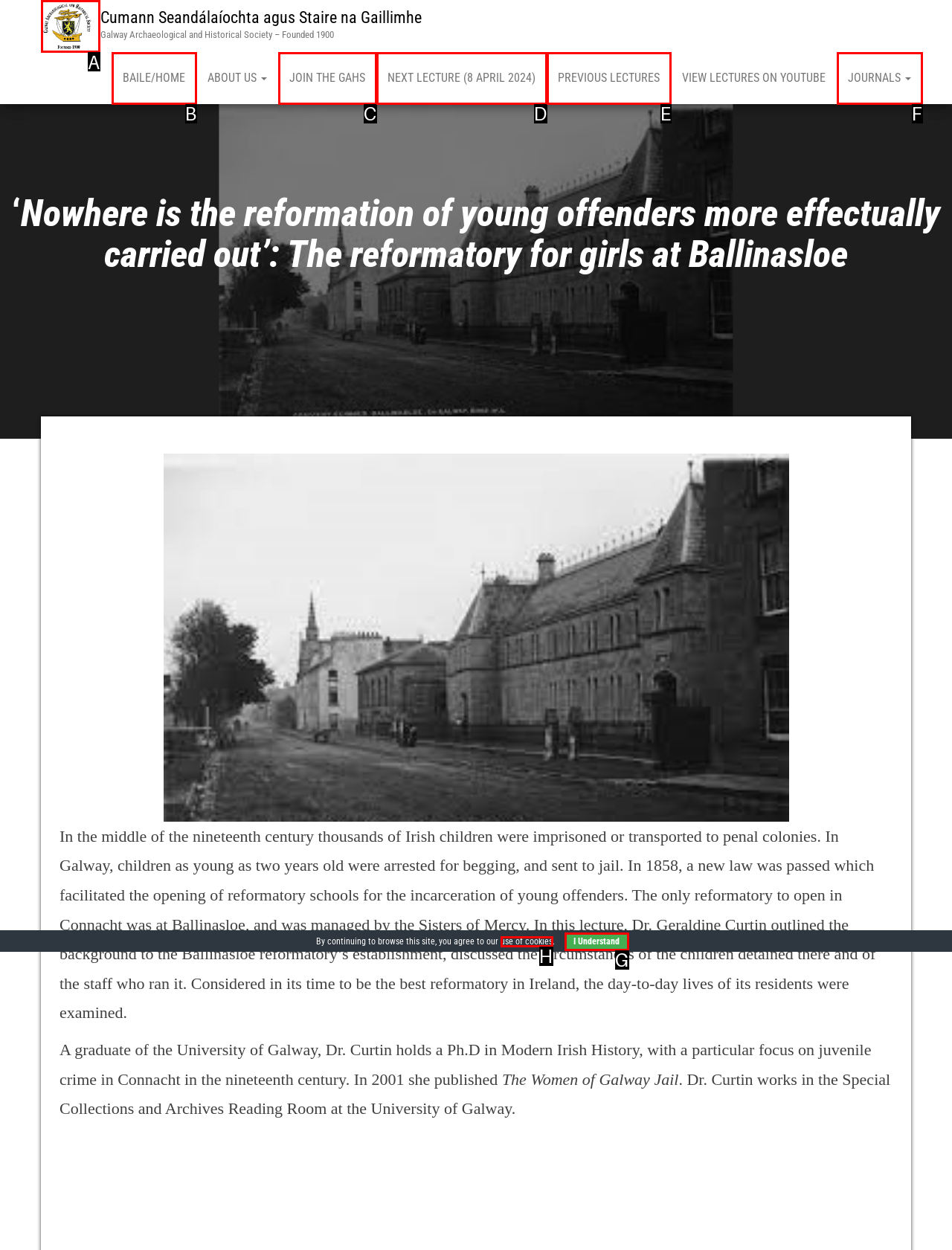Identify the HTML element to select in order to accomplish the following task: View the image of Cumann Seandálaíochta agus Staire na Gaillimhe
Reply with the letter of the chosen option from the given choices directly.

A